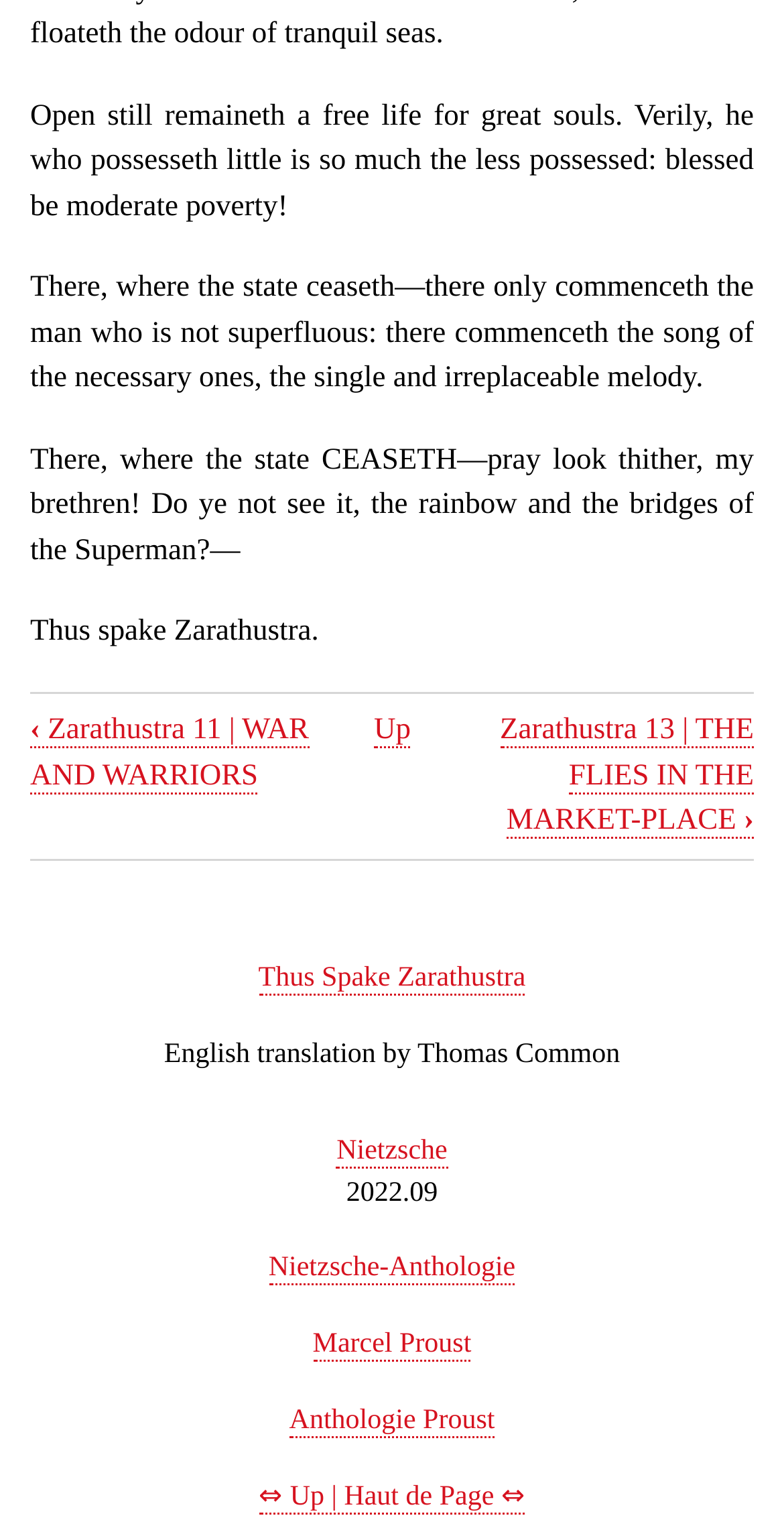Who is the author of the book?
Look at the webpage screenshot and answer the question with a detailed explanation.

I found the author of the book by looking at the link 'Nietzsche' which is placed below the title of the book, and also by seeing the text 'English translation by Thomas Common' which implies that Nietzsche is the original author.